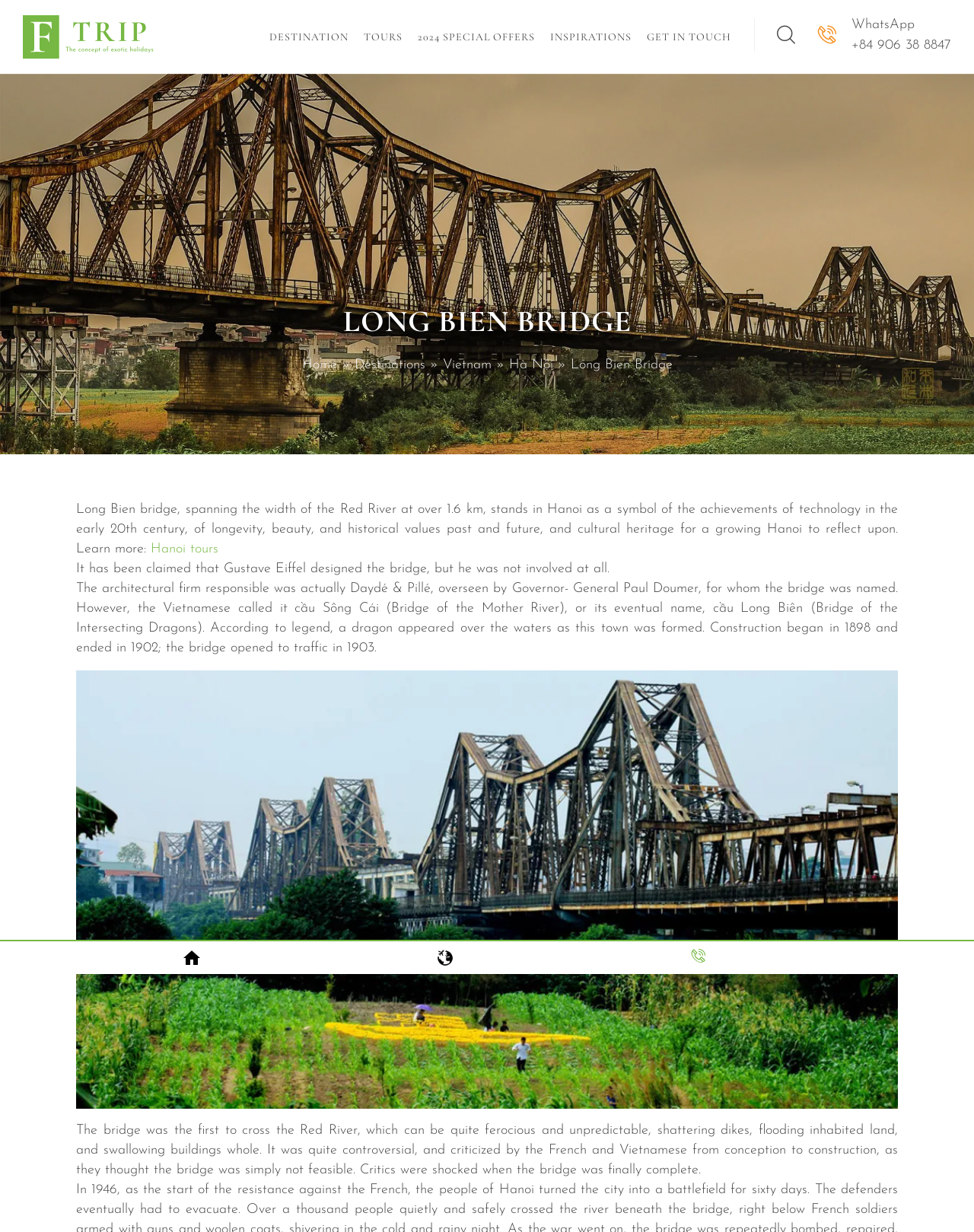Please find the main title text of this webpage.

LONG BIEN BRIDGE